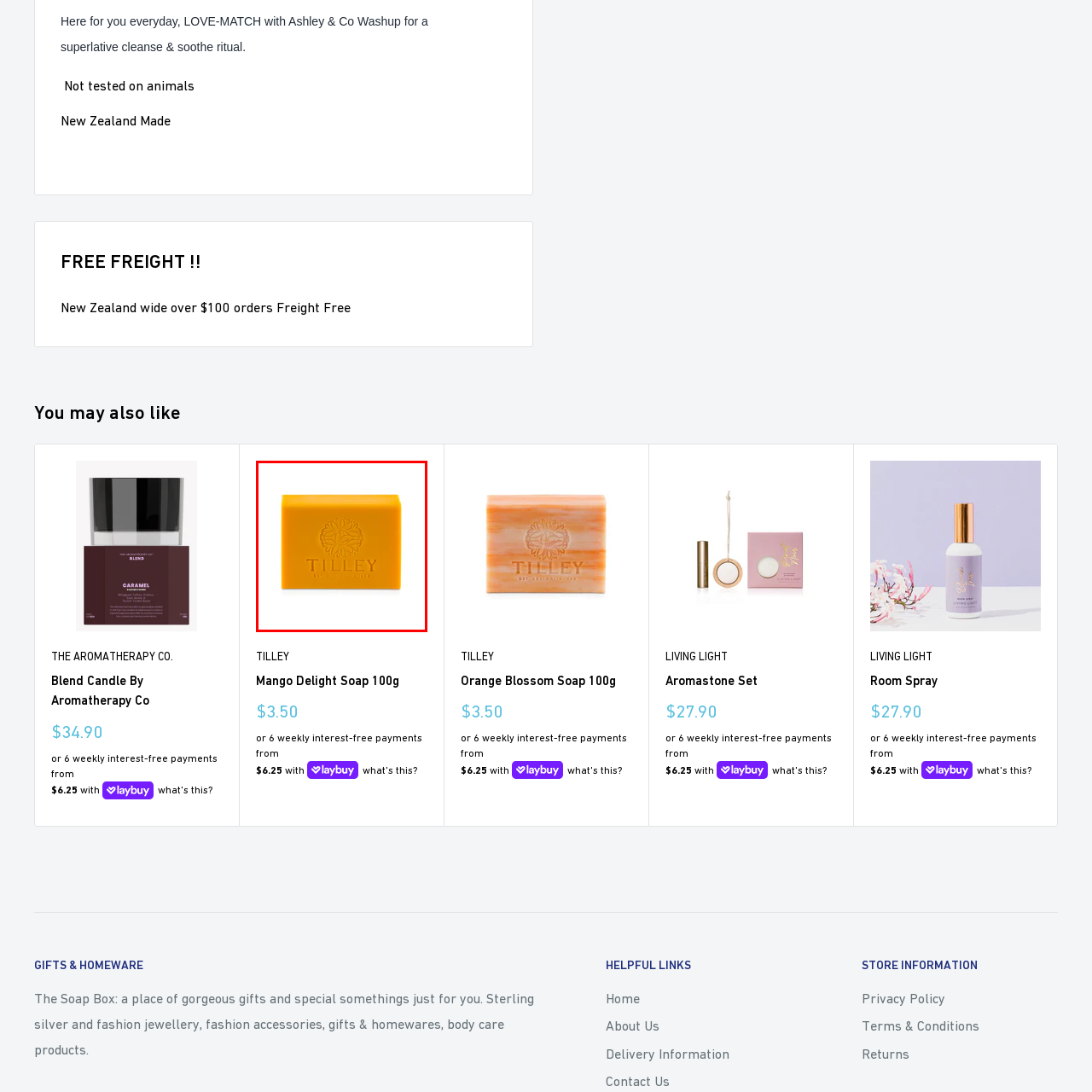Please review the portion of the image contained within the red boundary and provide a detailed answer to the subsequent question, referencing the image: How much does the soap cost in total?

The total cost of the soap can be found in the product details, which states that it is priced at $3.50, with an option for six weekly interest-free payments of $6.25.